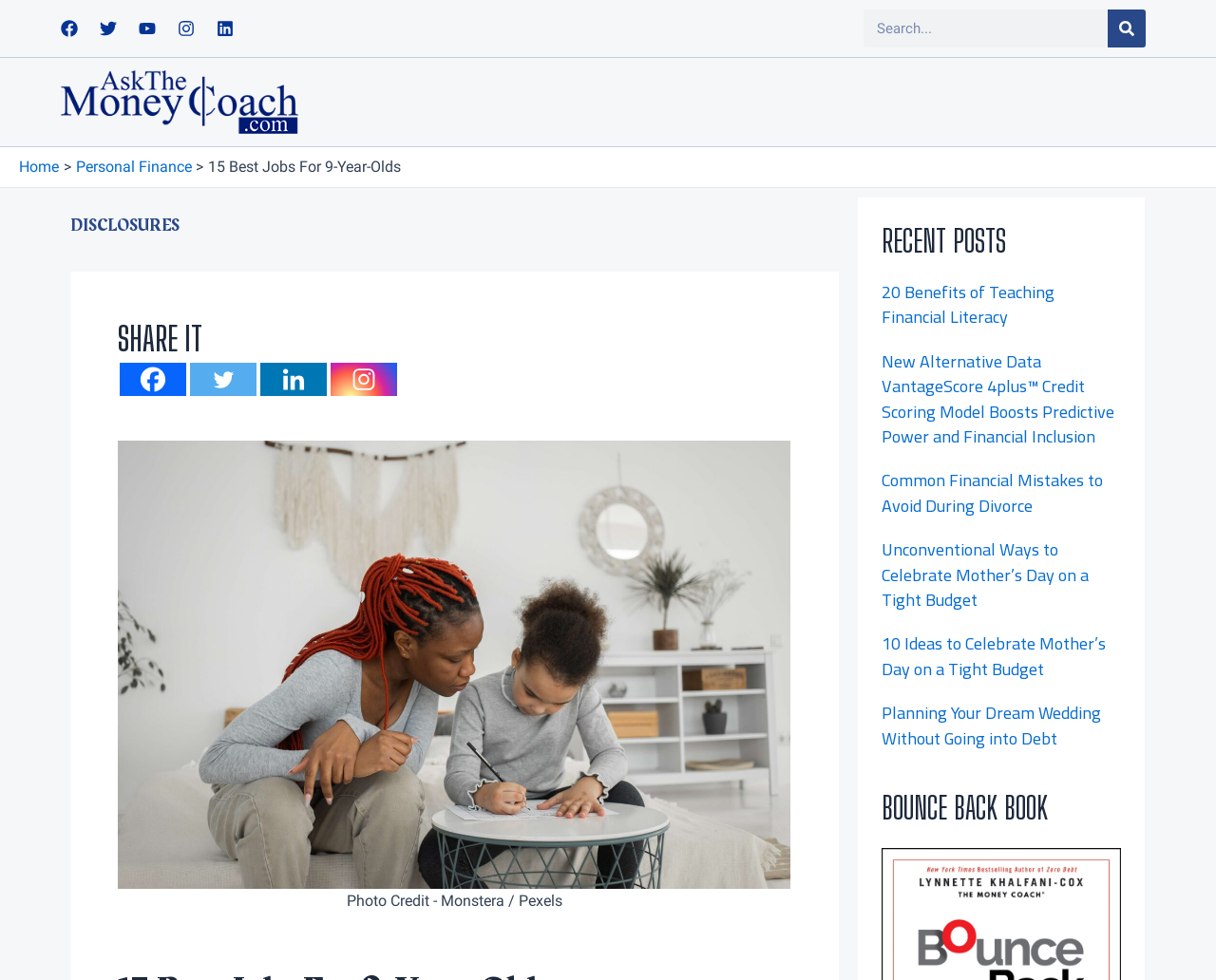Pinpoint the bounding box coordinates of the clickable element to carry out the following instruction: "Read recent post about financial literacy."

[0.725, 0.282, 0.867, 0.34]